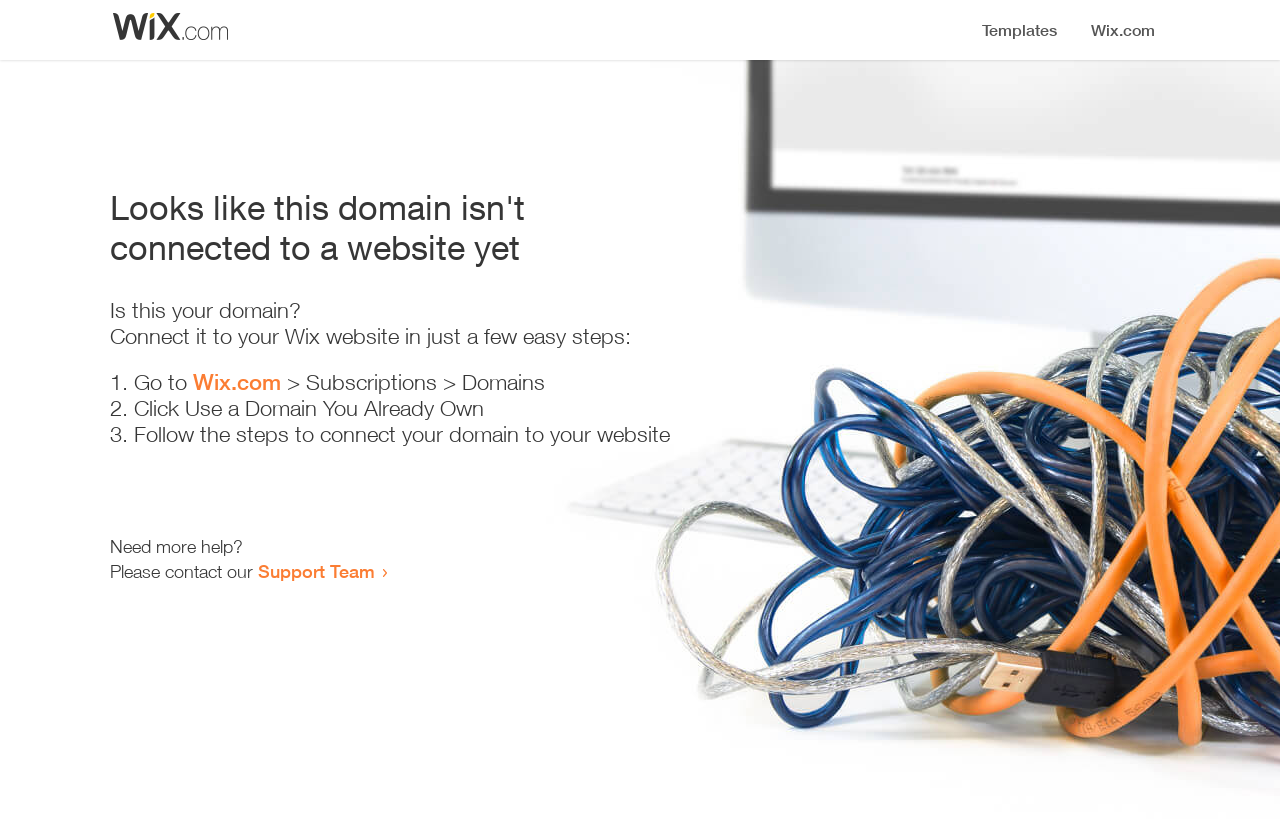How many steps are required to connect the domain?
Please provide a comprehensive answer based on the contents of the image.

The webpage provides a list of steps to connect the domain, which includes '1. Go to Wix.com > Subscriptions > Domains', '2. Click Use a Domain You Already Own', and '3. Follow the steps to connect your domain to your website'. Therefore, there are 3 steps required to connect the domain.